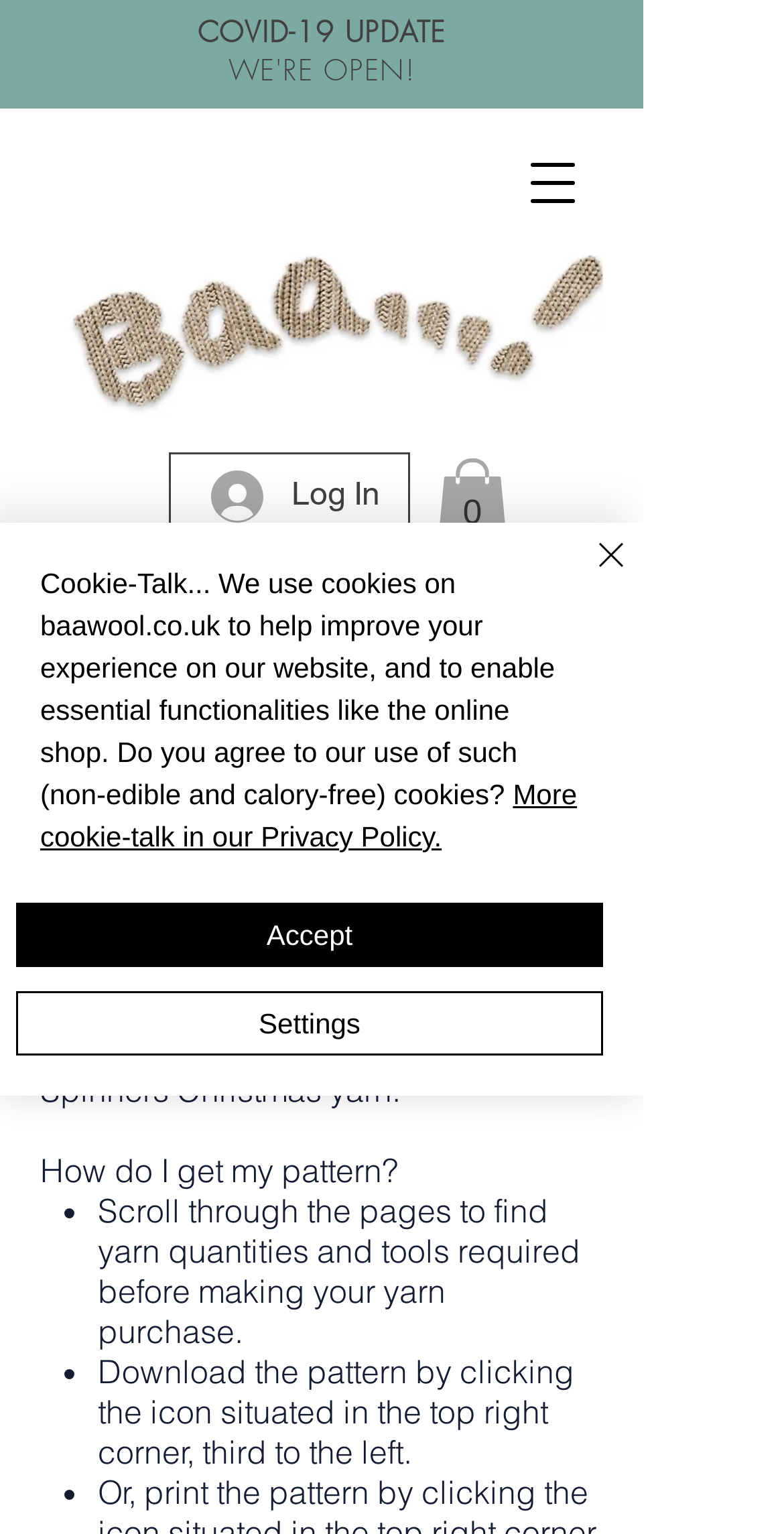Locate the bounding box coordinates of the element to click to perform the following action: 'Search for something'. The coordinates should be given as four float values between 0 and 1, in the form of [left, top, right, bottom].

[0.059, 0.374, 0.605, 0.429]